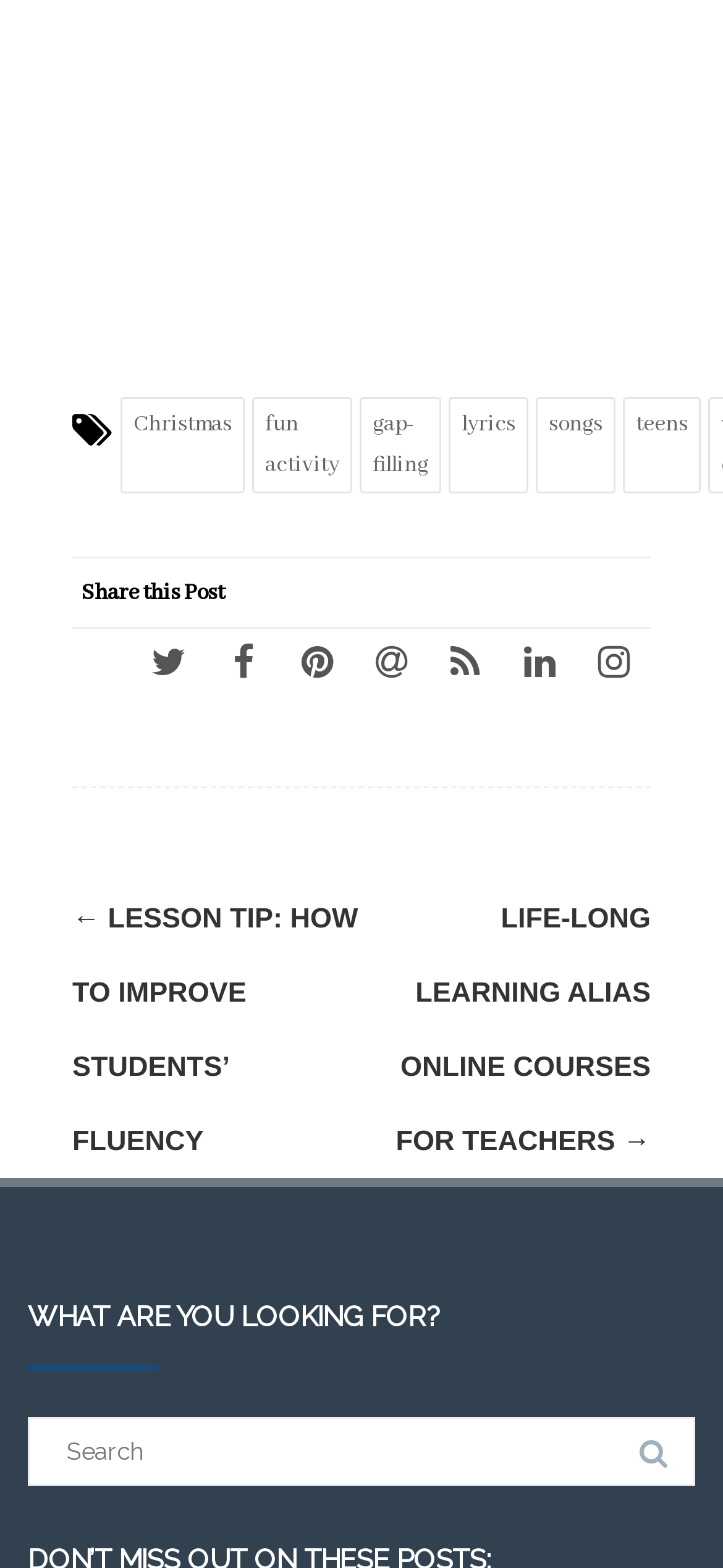Using the details in the image, give a detailed response to the question below:
What is the purpose of the links at the top?

The links at the top, including 'Christmas', 'fun activity', 'gap-filling', 'lyrics', 'songs', and 'teens', seem to be navigation links that allow users to access different categories or topics on the website.